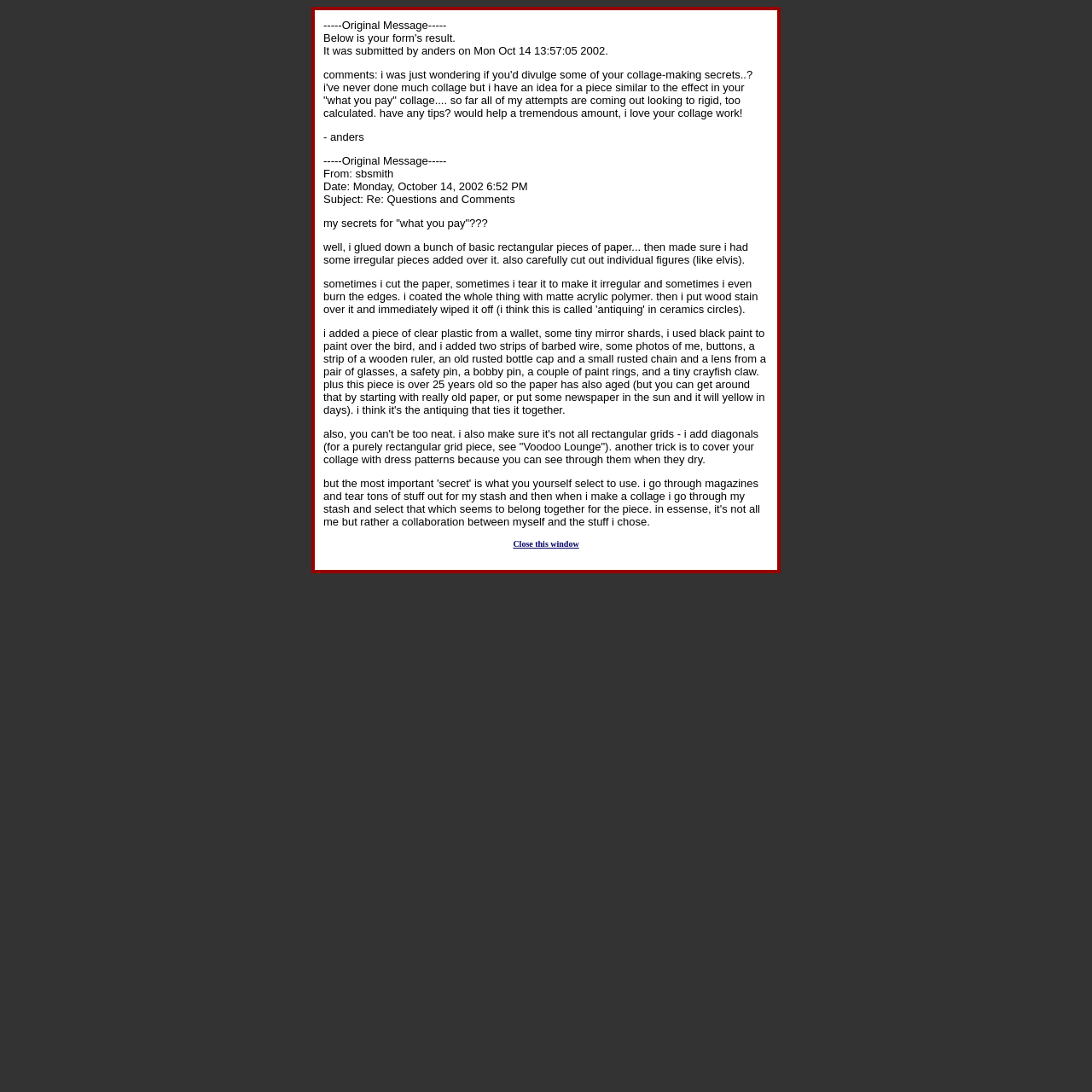Explain the webpage's design and content in an elaborate manner.

This webpage appears to be a personal blog or art website, with a focus on collage-making. The main content of the page is a conversation between two individuals, Anders and SBSmith, discussing the art of collage-making and sharing tips and techniques.

At the top of the page, there is a table with a single row and two columns, taking up most of the width of the page. The left column contains a lengthy text block, which is a message from Anders to SBSmith, asking for collage-making secrets and sharing their own experiences. The right column is empty.

Below this table, there is another table with a single row and two columns, similar in size and position to the first table. The left column contains a response from SBSmith, sharing their secrets for creating a collage piece called "What You Pay". This response is a lengthy text block, detailing the materials and techniques used to create the piece.

Within the response text, there are several shorter text blocks, each with a specific topic or theme, such as the use of irregular paper shapes, antiquing techniques, and the importance of selecting the right materials. These text blocks are separated by short lines of whitespace.

At the bottom of the page, there is a small image, centered horizontally, which appears to be a decorative element rather than a key part of the content.

There are a total of 5 static text elements on the page, each containing a specific piece of information, such as the sender's name, date, and subject line. There is also a single link, labeled "Close this window", located at the bottom of the page.

Overall, the page has a simple and straightforward layout, with a focus on sharing information and techniques related to collage-making.